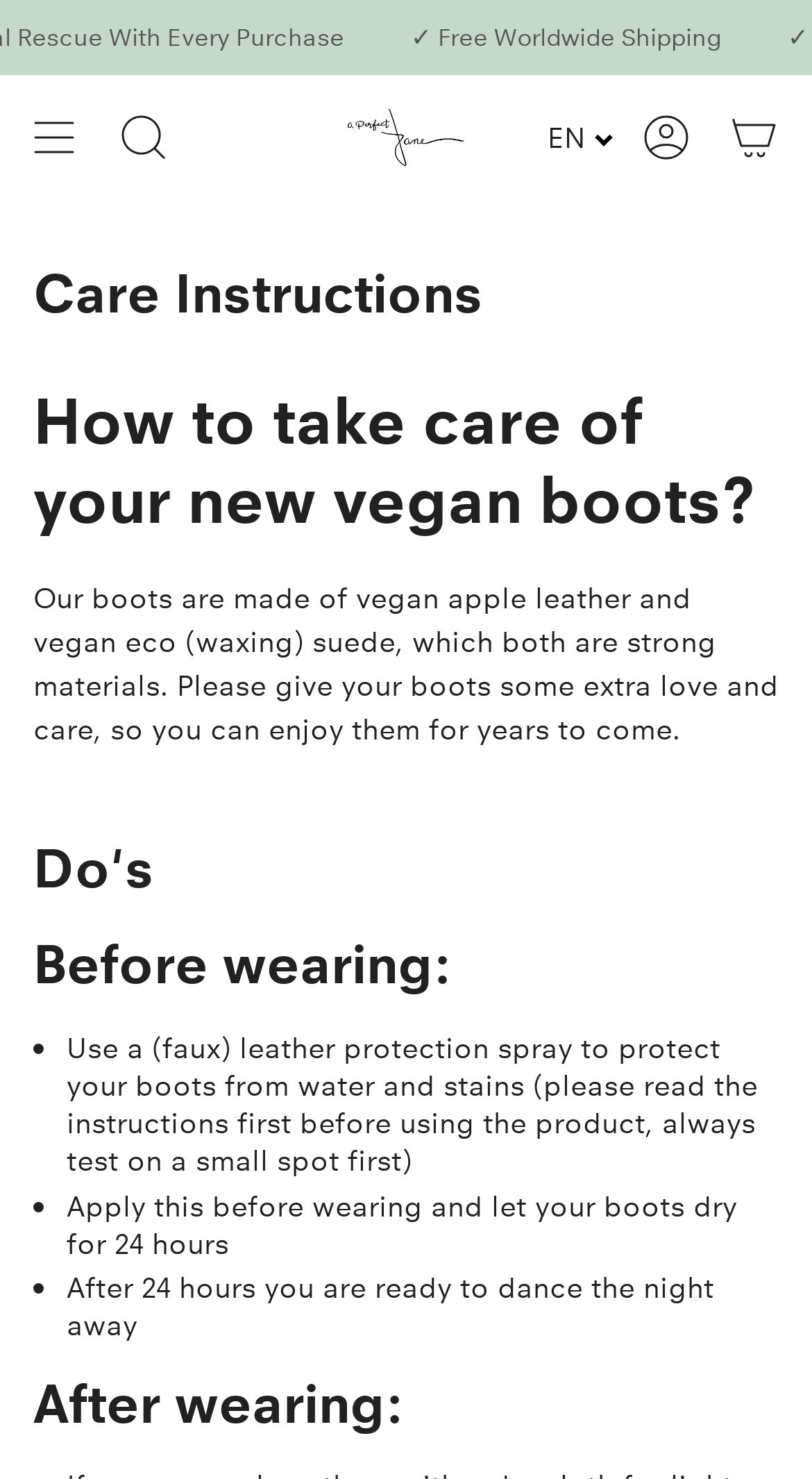Ascertain the bounding box coordinates for the UI element detailed here: "aria-label="Show menu"". The coordinates should be provided as [left, top, right, bottom] with each value being a float between 0 and 1.

[0.028, 0.063, 0.105, 0.123]